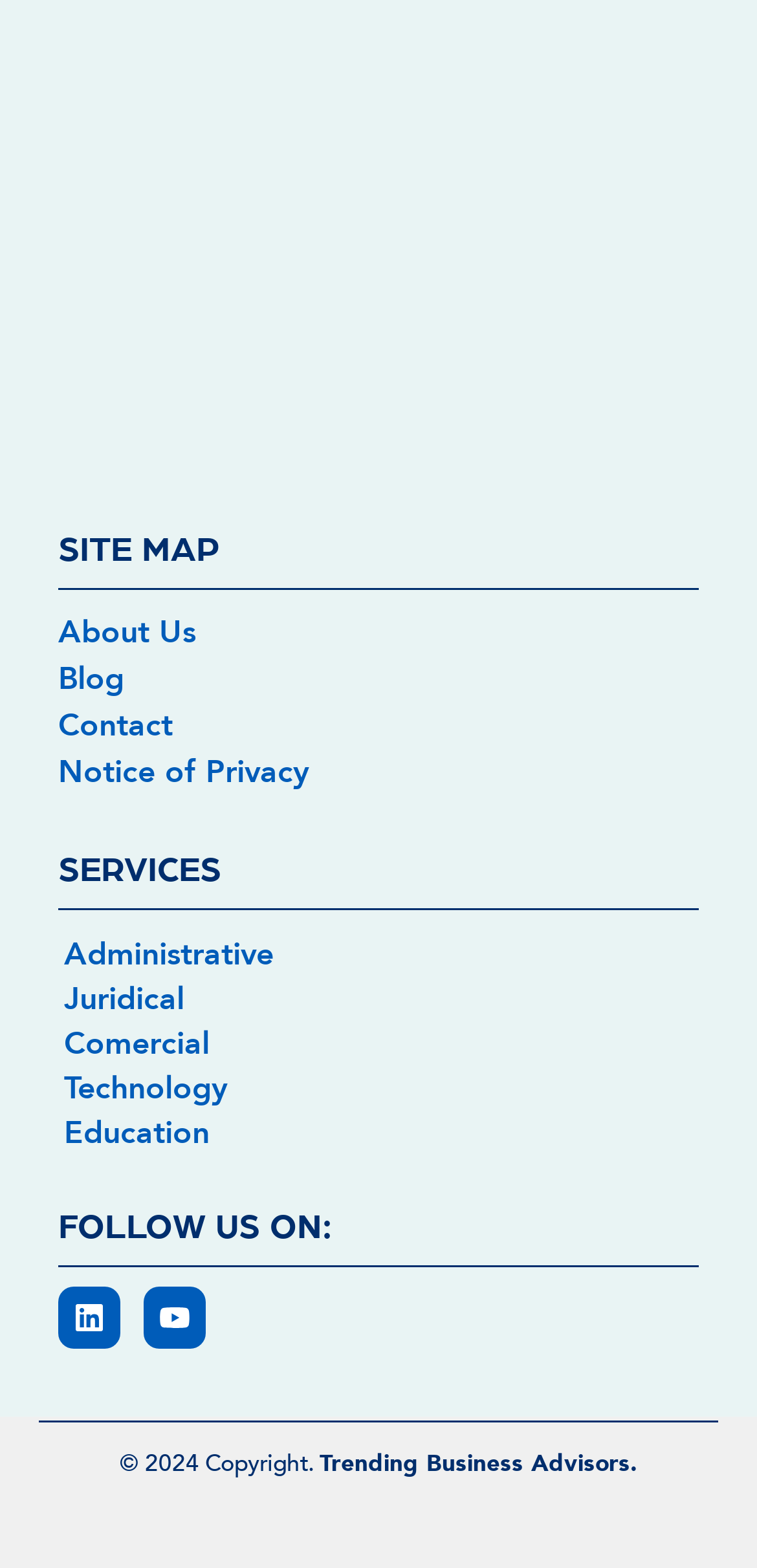Provide the bounding box coordinates of the HTML element described by the text: "About Us".

[0.077, 0.389, 0.923, 0.419]